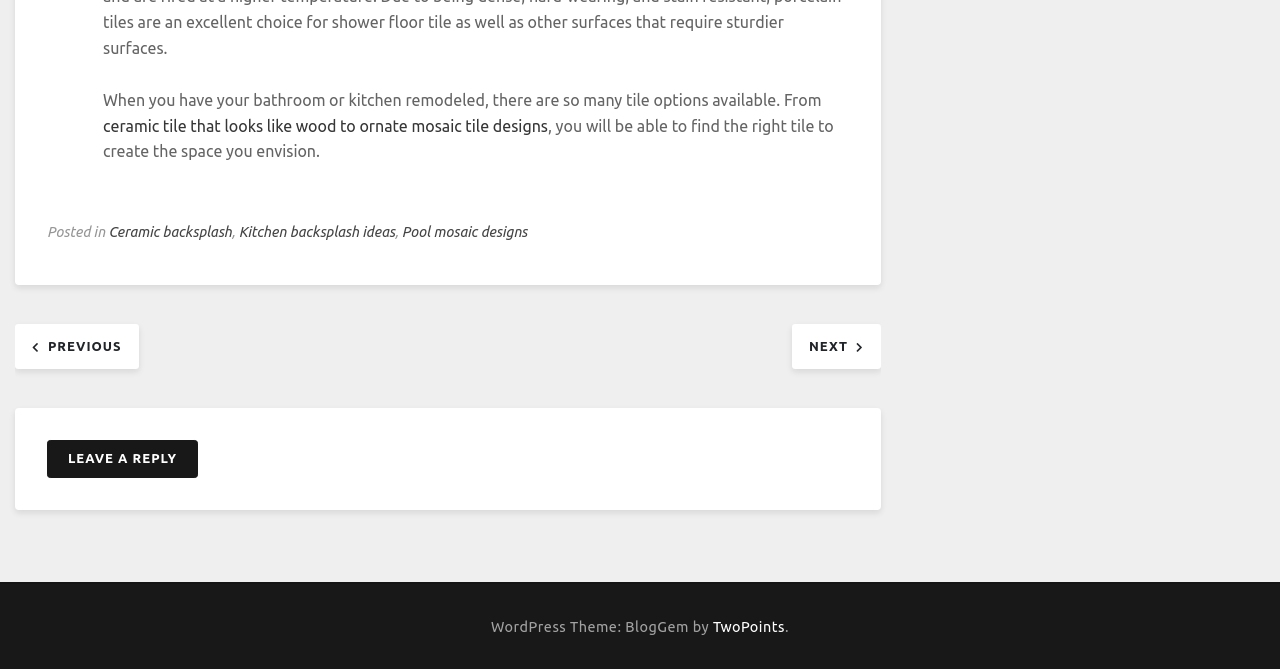Provide the bounding box coordinates for the UI element that is described by this text: "Ceramic backsplash". The coordinates should be in the form of four float numbers between 0 and 1: [left, top, right, bottom].

[0.085, 0.335, 0.181, 0.359]